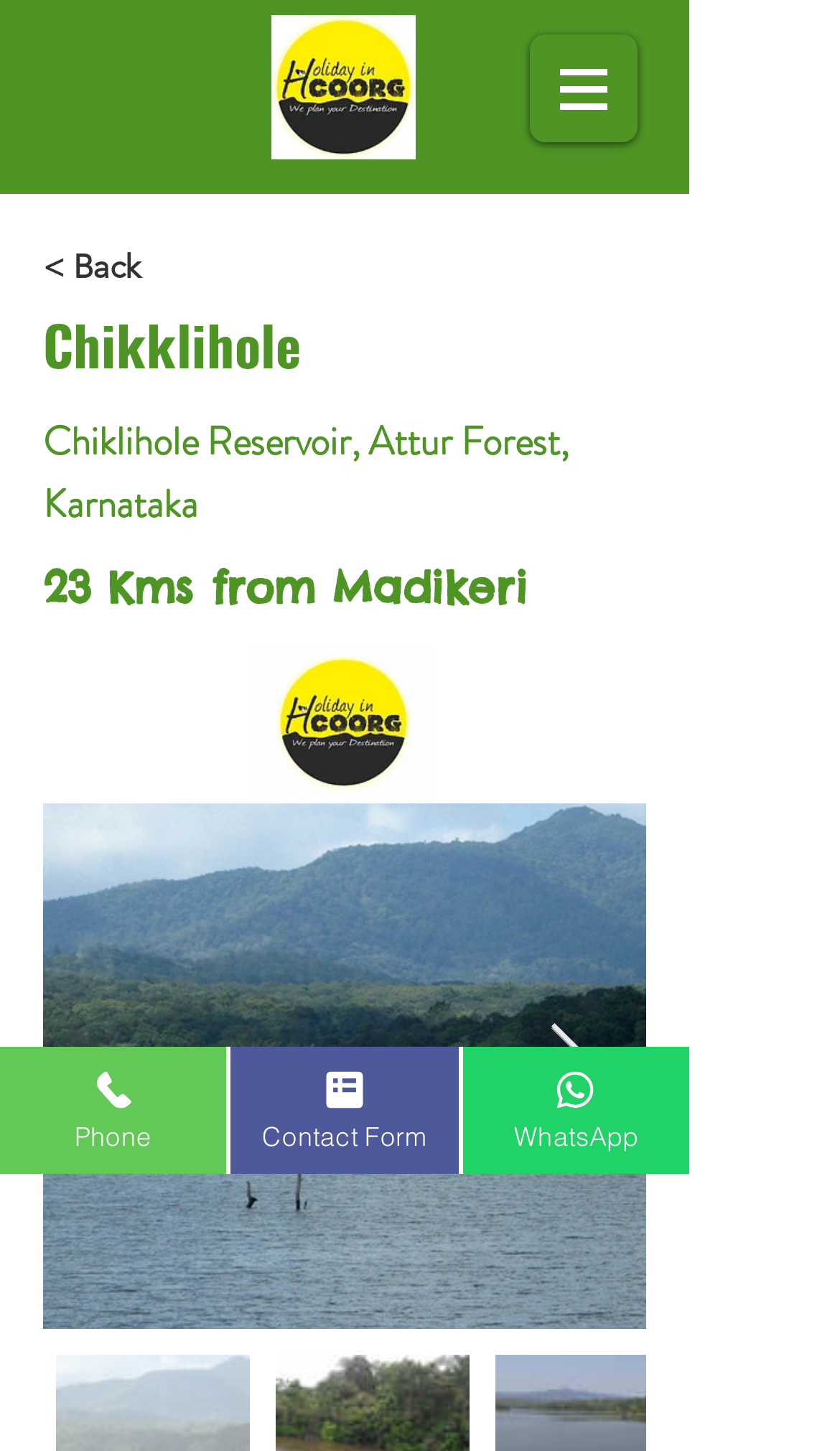Given the element description aria-label="Next Item", specify the bounding box coordinates of the corresponding UI element in the format (top-left x, top-left y, bottom-right x, bottom-right y). All values must be between 0 and 1.

[0.651, 0.705, 0.71, 0.763]